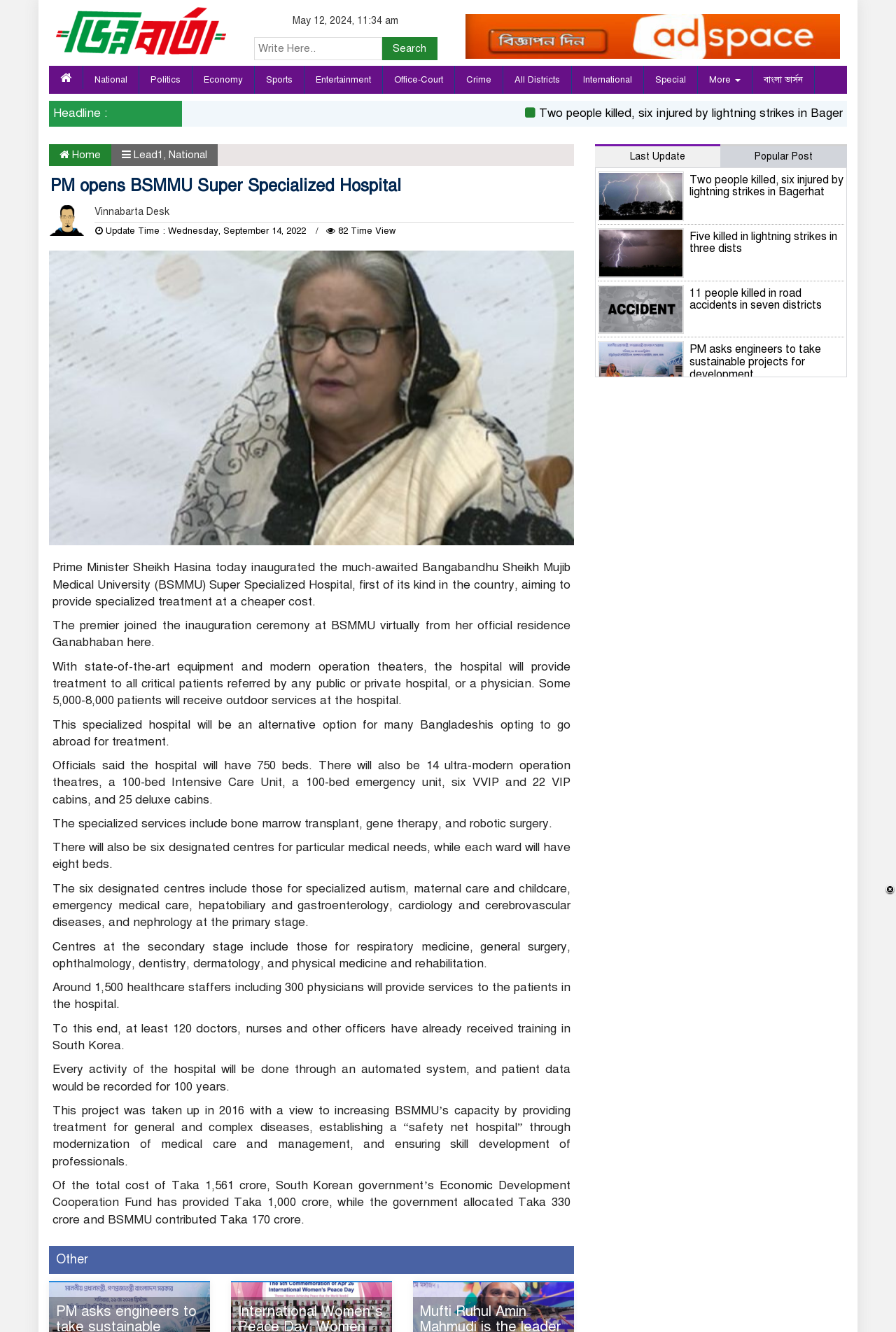How many operation theaters will the hospital have?
Based on the image, give a concise answer in the form of a single word or short phrase.

14